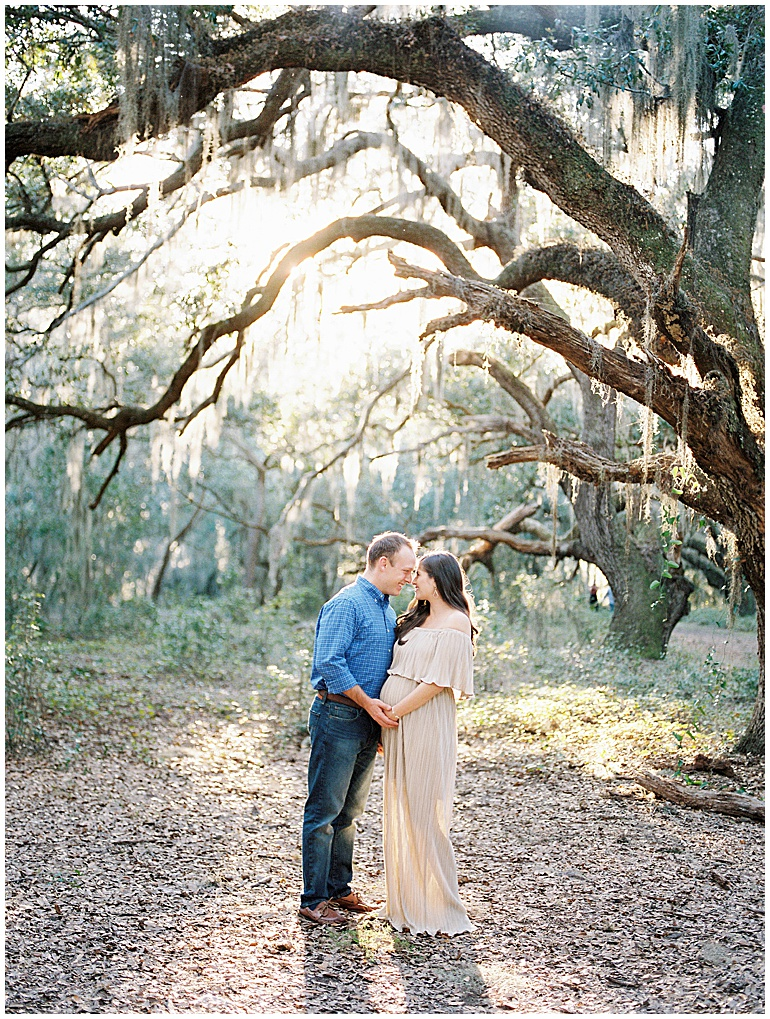Generate a detailed caption that encompasses all aspects of the image.

In a serene, sun-dappled forest setting, a couple stands tenderly embracing each other, radiating love and anticipation. The man, dressed in a vibrant blue checkered shirt, leans closer to the woman, who is wearing a flowing, off-the-shoulder dress in soft beige hues. She cradles her baby bump gently, symbolizing a beautiful journey ahead. The enchanting backdrop is adorned with majestic trees, their branches draped in delicate Spanish moss. Soft rays of sunlight filter through the foliage, casting a warm glow on the couple, enhancing the intimate atmosphere of this precious moment captured in nature. This image beautifully encapsulates the magic of love and the joy of awaiting new beginnings.